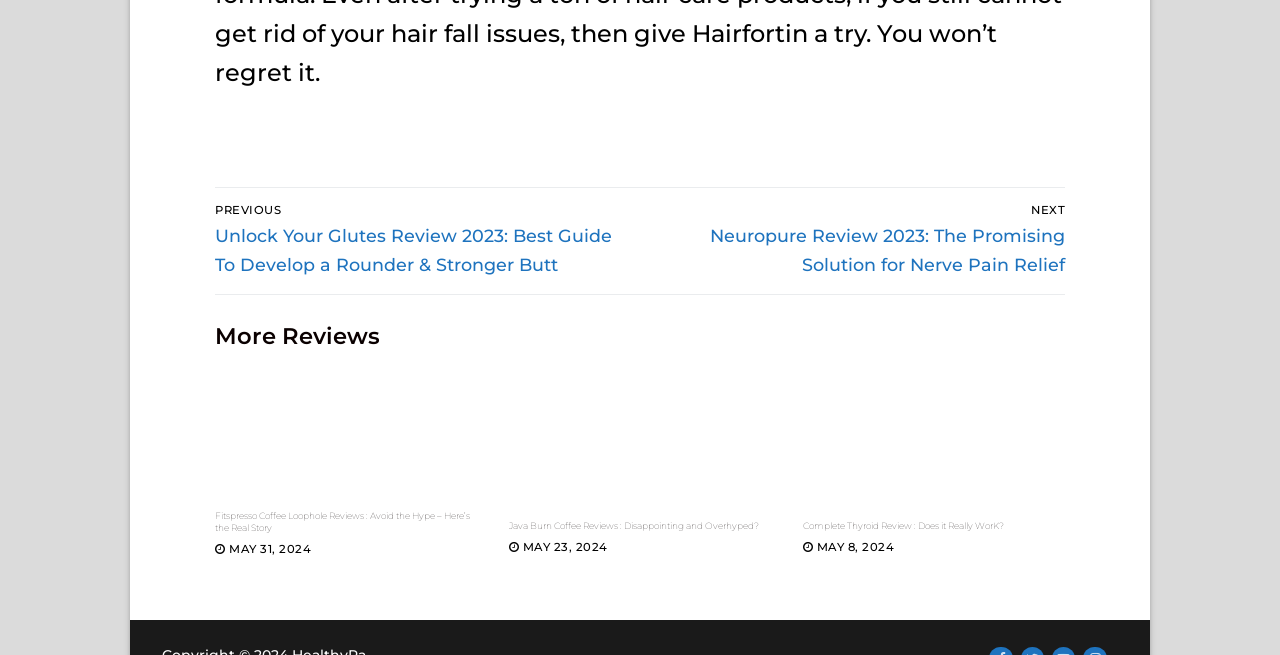What is the title of the first article?
Please provide a single word or phrase based on the screenshot.

Fitspresso Coffee Loophole Reviews